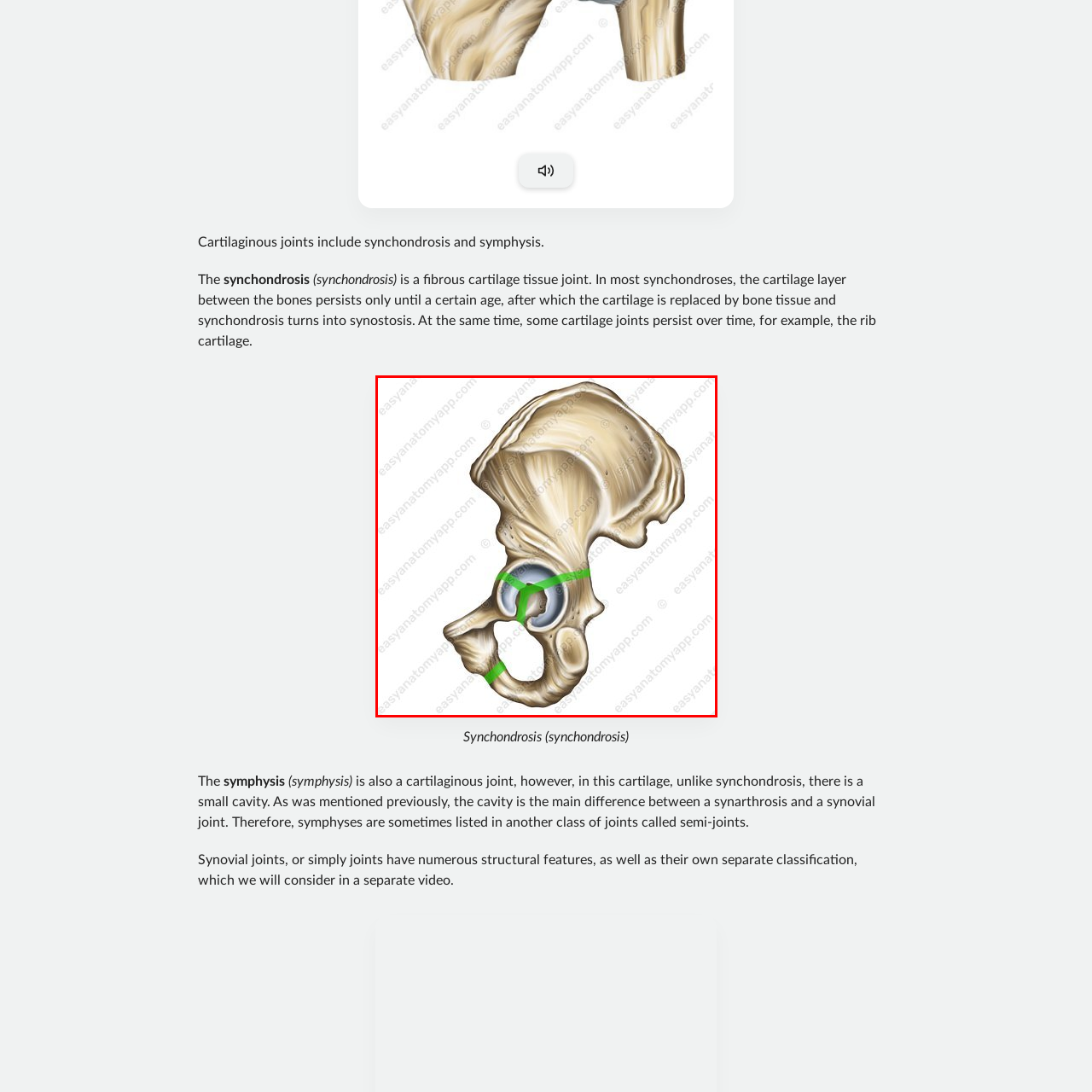What is the purpose of the green lines in the image?
Please examine the image highlighted within the red bounding box and respond to the question using a single word or phrase based on the image.

To emphasize connection points